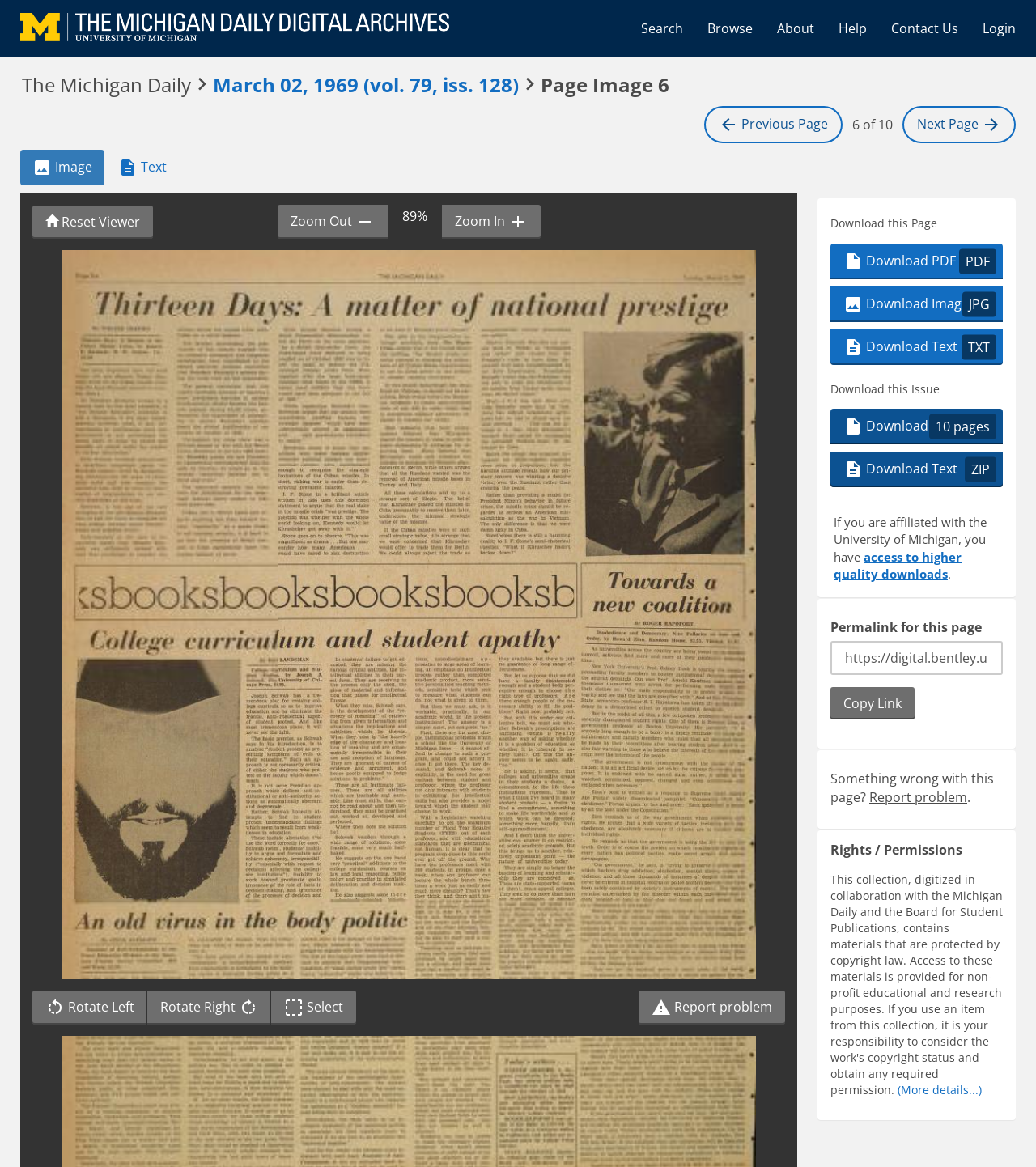Determine the bounding box coordinates of the clickable element necessary to fulfill the instruction: "Go to the previous page". Provide the coordinates as four float numbers within the 0 to 1 range, i.e., [left, top, right, bottom].

[0.68, 0.091, 0.813, 0.123]